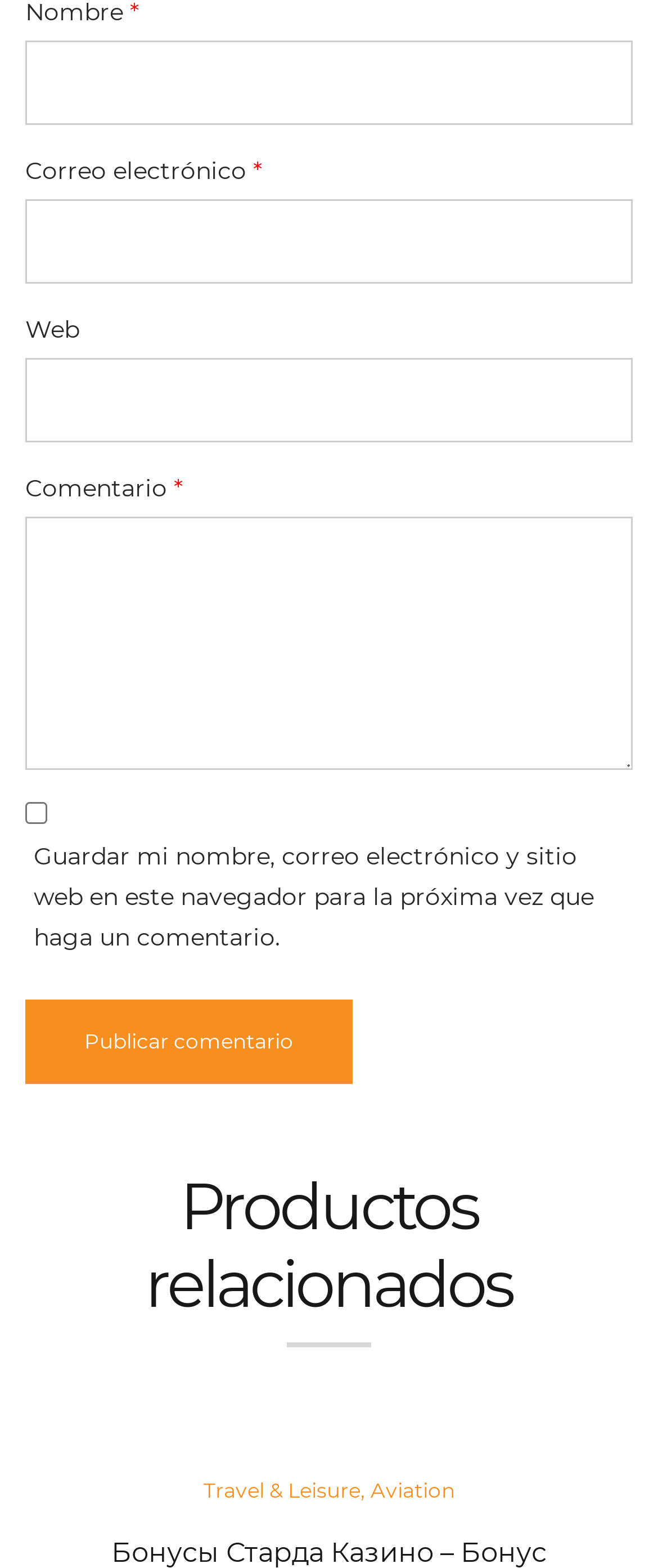Mark the bounding box of the element that matches the following description: "Travel & Leisure, Aviation".

[0.309, 0.943, 0.691, 0.959]